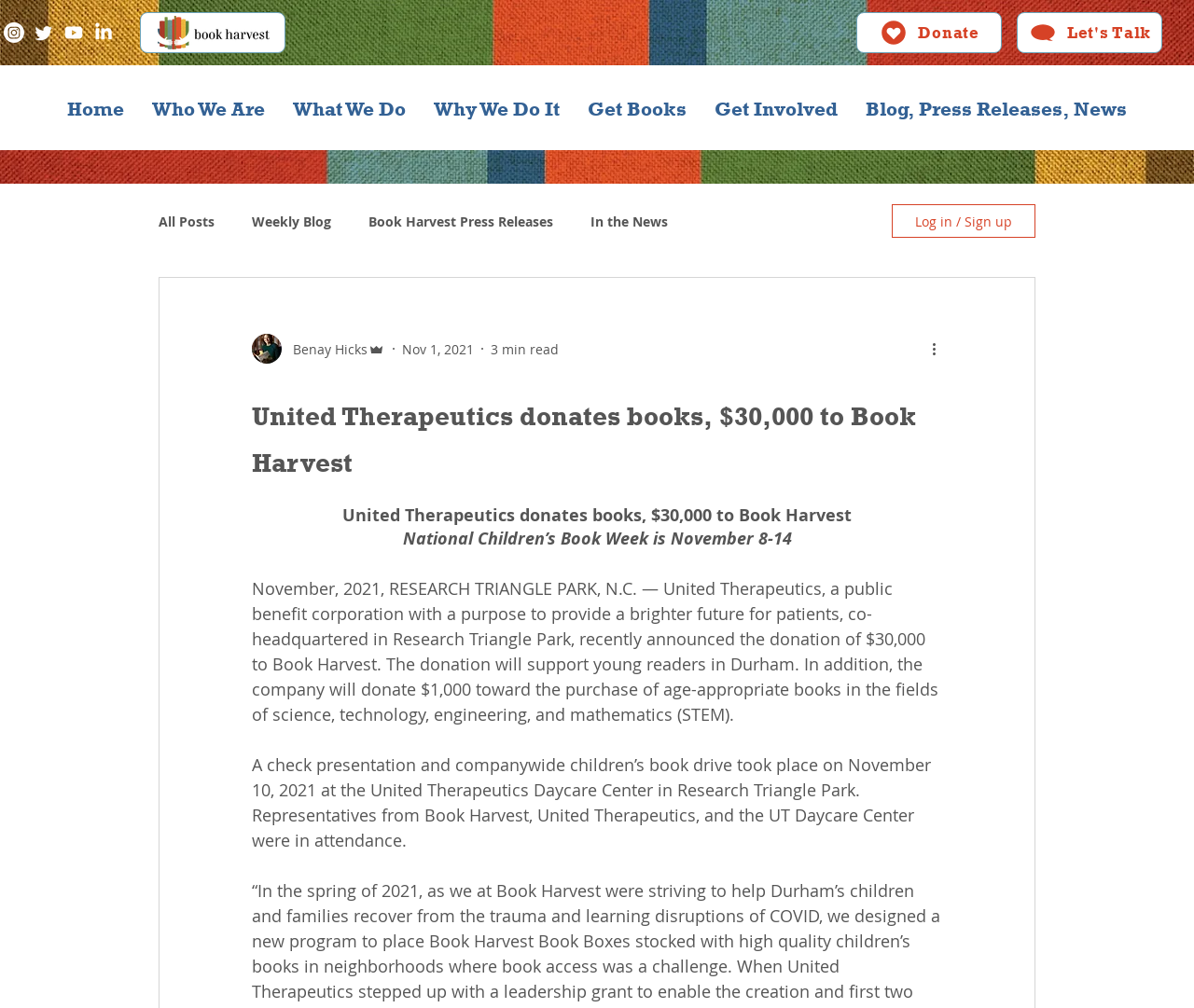Use a single word or phrase to respond to the question:
What is the theme of the books donated by United Therapeutics?

STEM